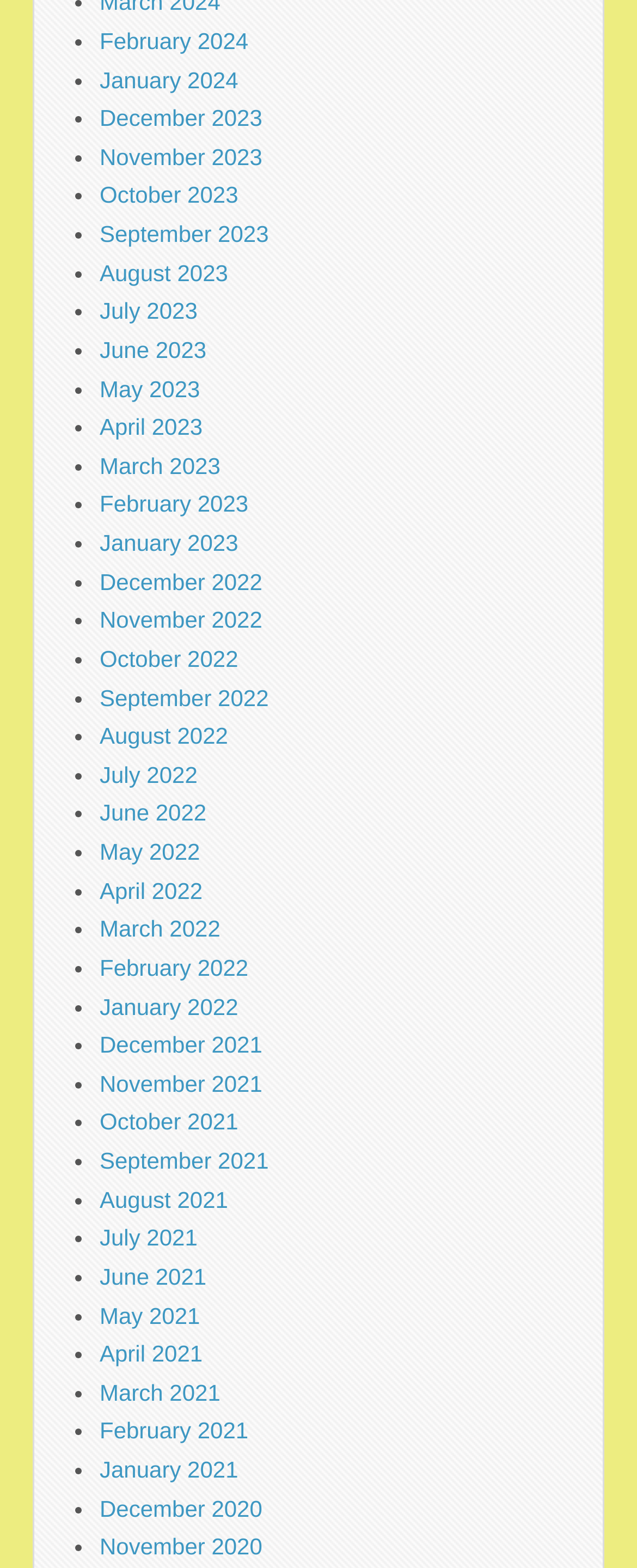How are the months organized?
Based on the content of the image, thoroughly explain and answer the question.

I observed that the months are listed in chronological order, with the earliest month at the bottom and the latest month at the top.